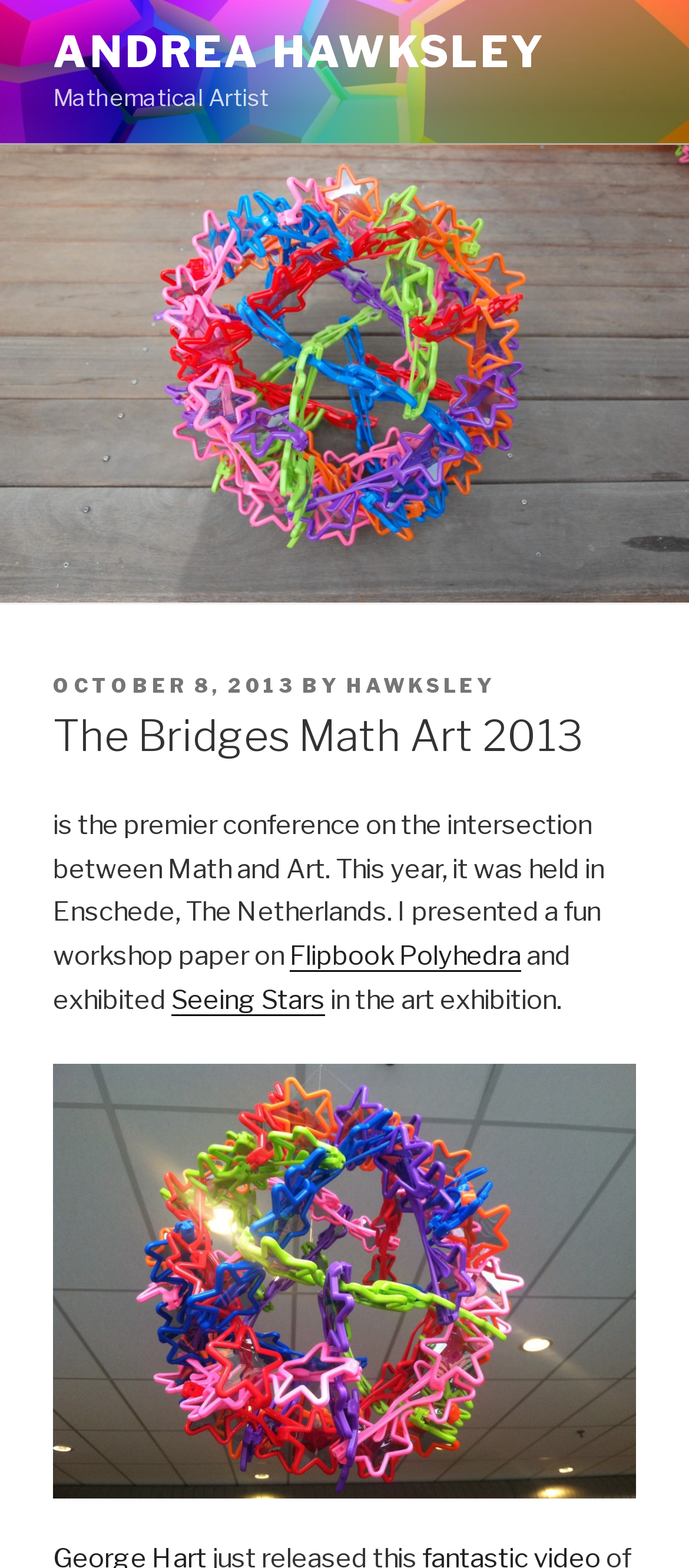Answer the following query concisely with a single word or phrase:
What is the name of the workshop paper presented?

Flipbook Polyhedra